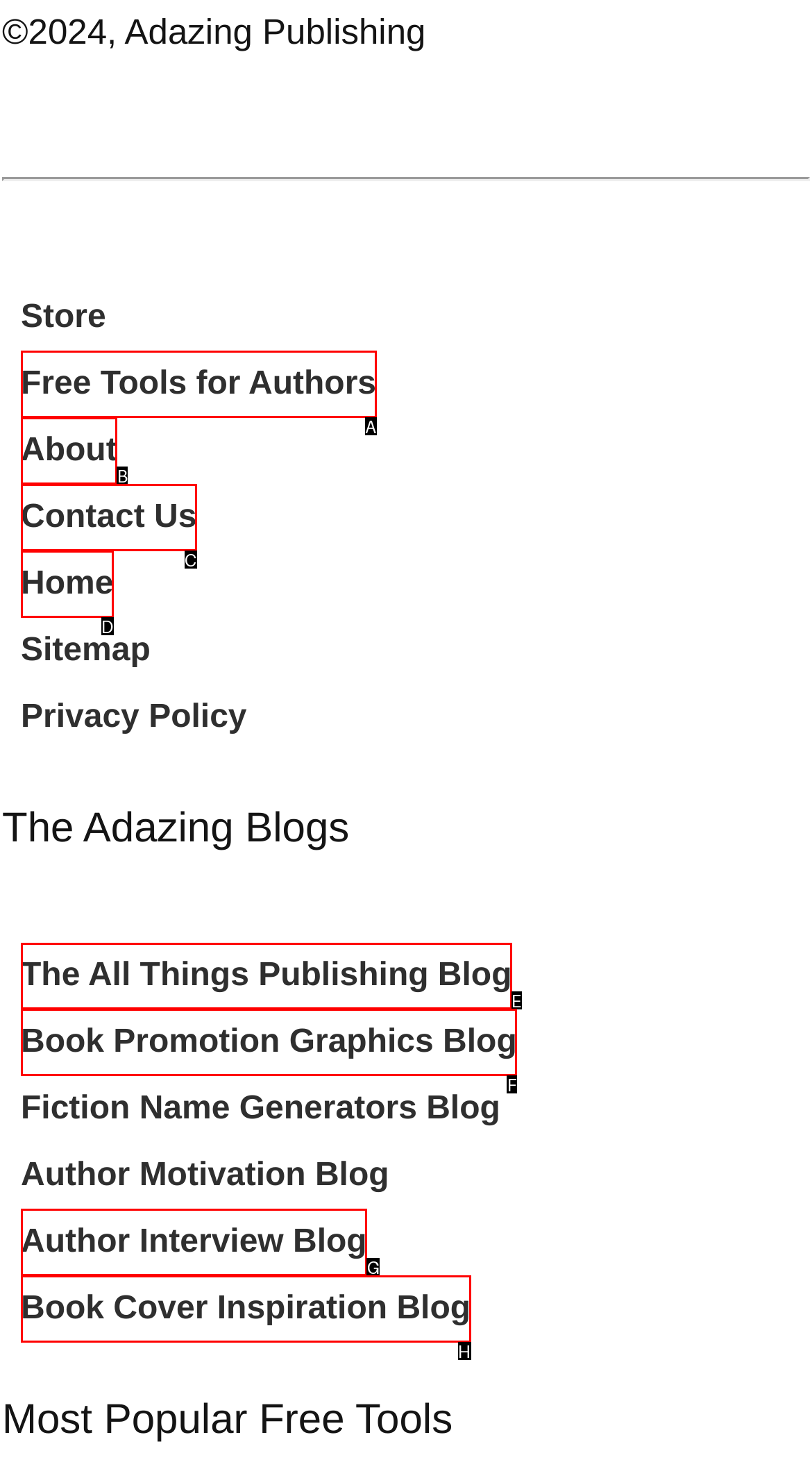Point out which UI element to click to complete this task: go to CONTACT
Answer with the letter corresponding to the right option from the available choices.

None